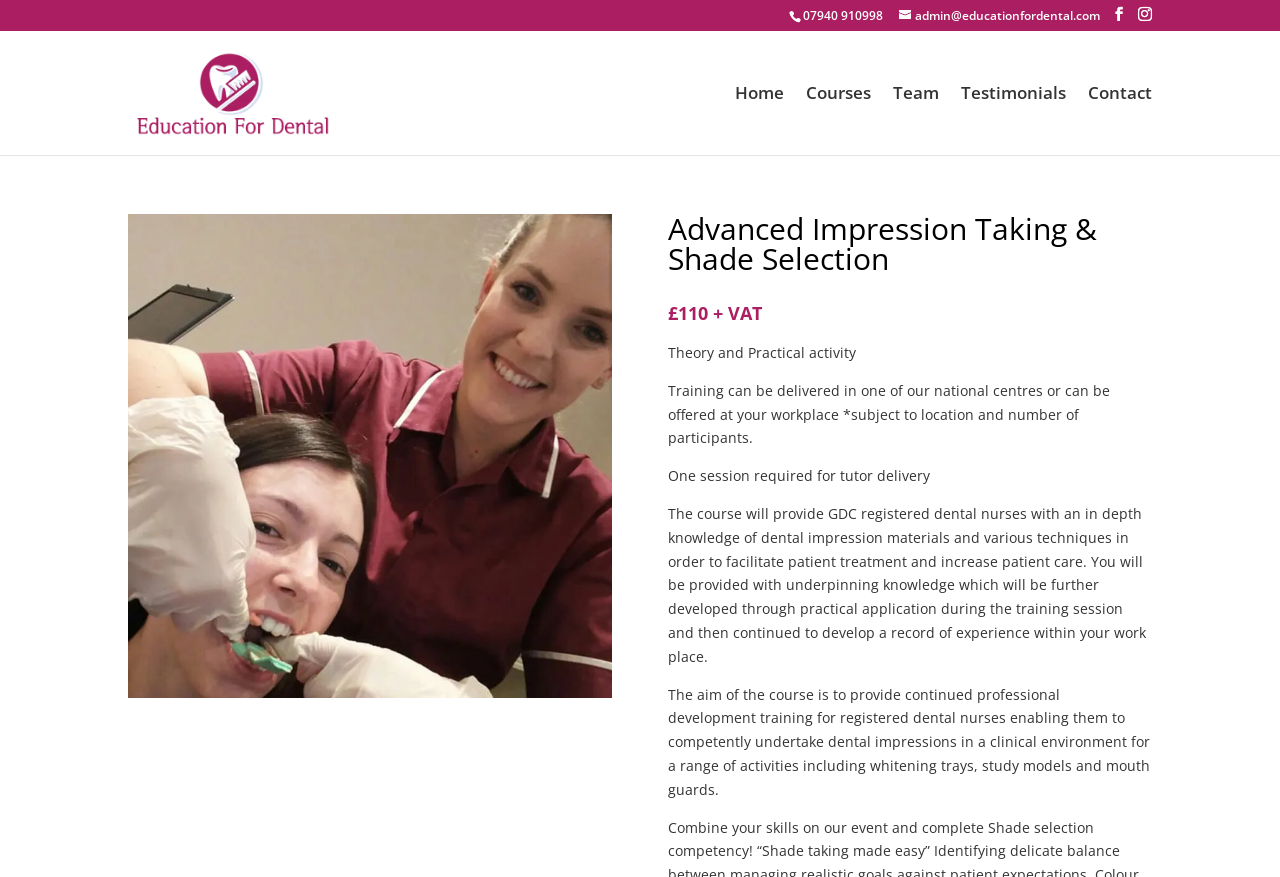Use a single word or phrase to respond to the question:
What is the purpose of the course?

To provide continued professional development training